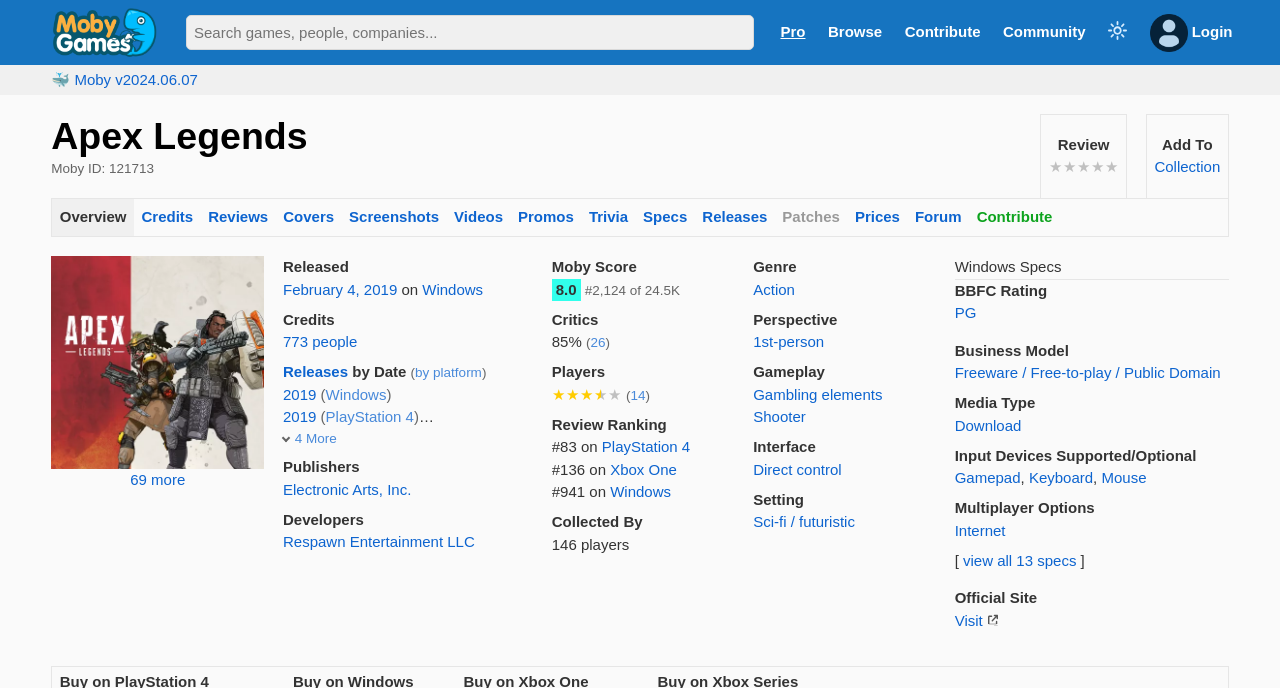Show the bounding box coordinates of the element that should be clicked to complete the task: "View game overview".

[0.041, 0.289, 0.105, 0.345]